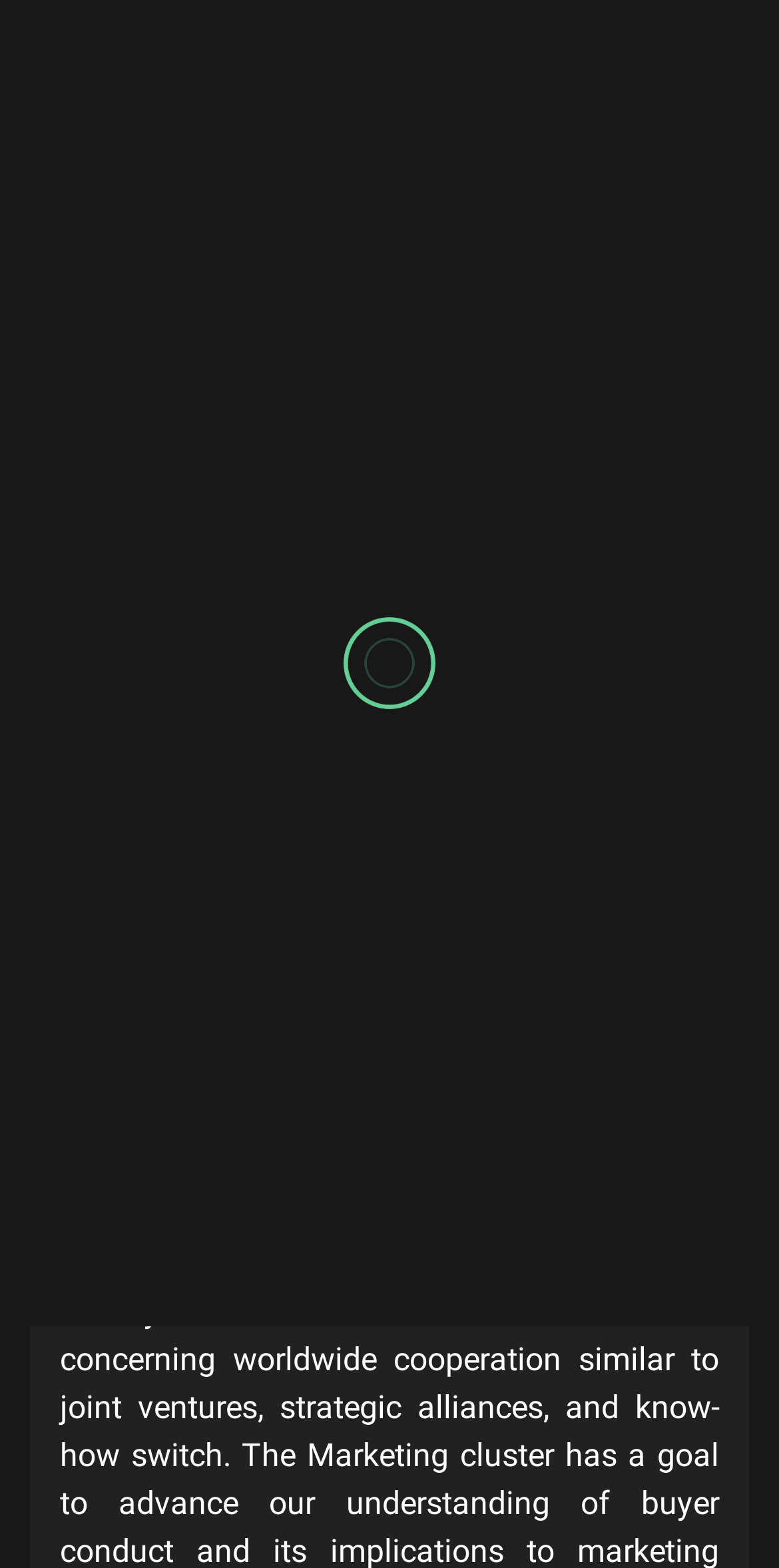How many links are in the navigation breadcrumbs?
Please describe in detail the information shown in the image to answer the question.

I counted the links in the navigation breadcrumbs section, which are 'Home' and 'Global Business Marketing', so there are 2 links.